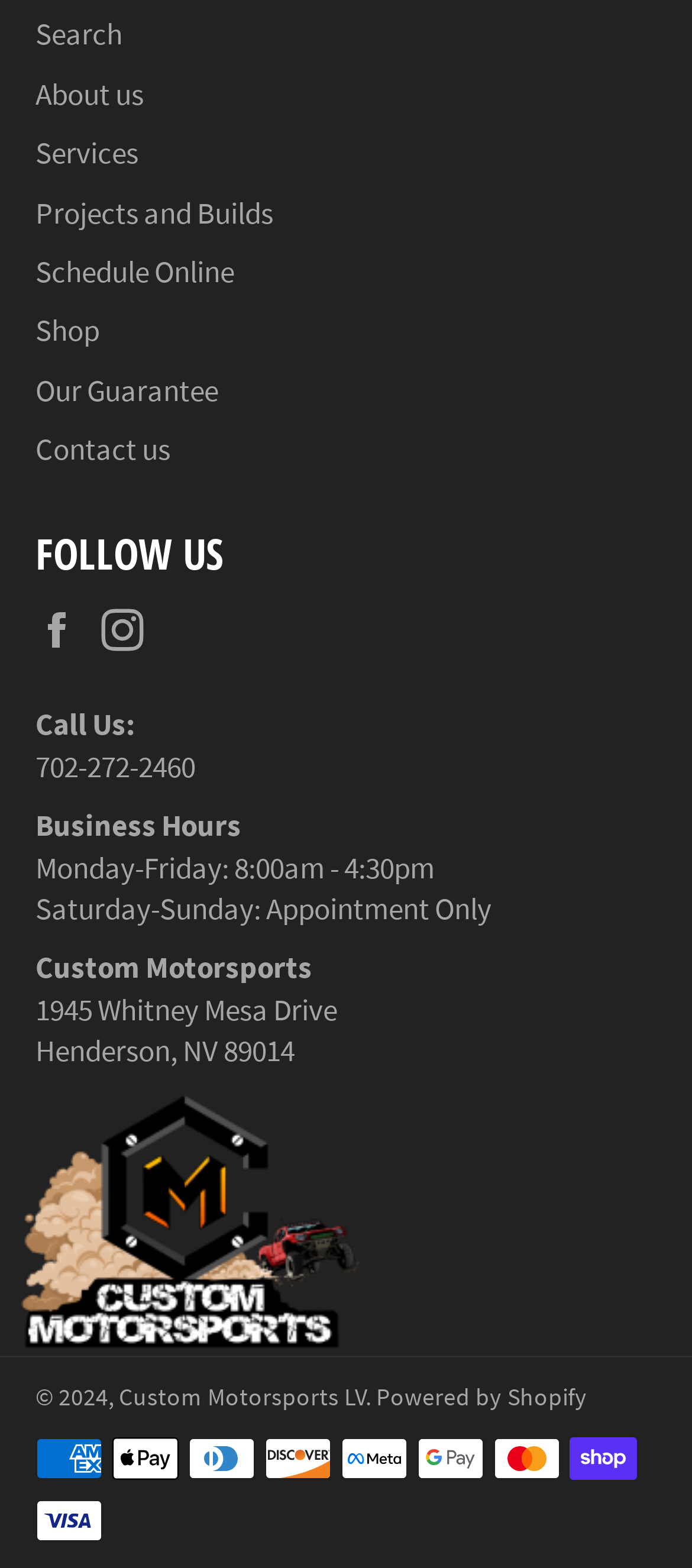Given the element description, predict the bounding box coordinates in the format (top-left x, top-left y, bottom-right x, bottom-right y). Make sure all values are between 0 and 1. Here is the element description: Shop

[0.051, 0.198, 0.144, 0.223]